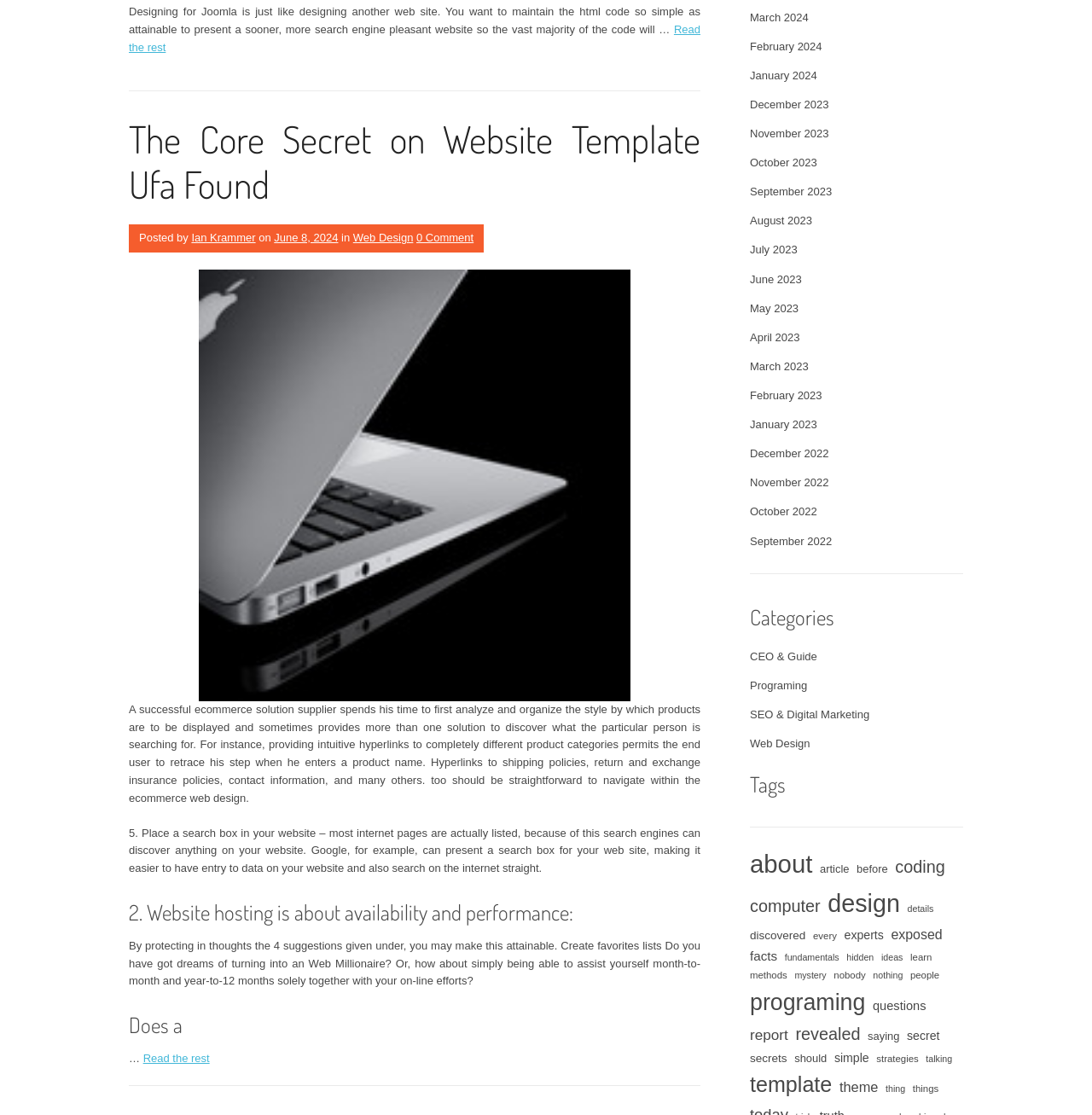Pinpoint the bounding box coordinates of the clickable element needed to complete the instruction: "Read the rest of the article about Website Template Ufa". The coordinates should be provided as four float numbers between 0 and 1: [left, top, right, bottom].

[0.131, 0.944, 0.192, 0.955]